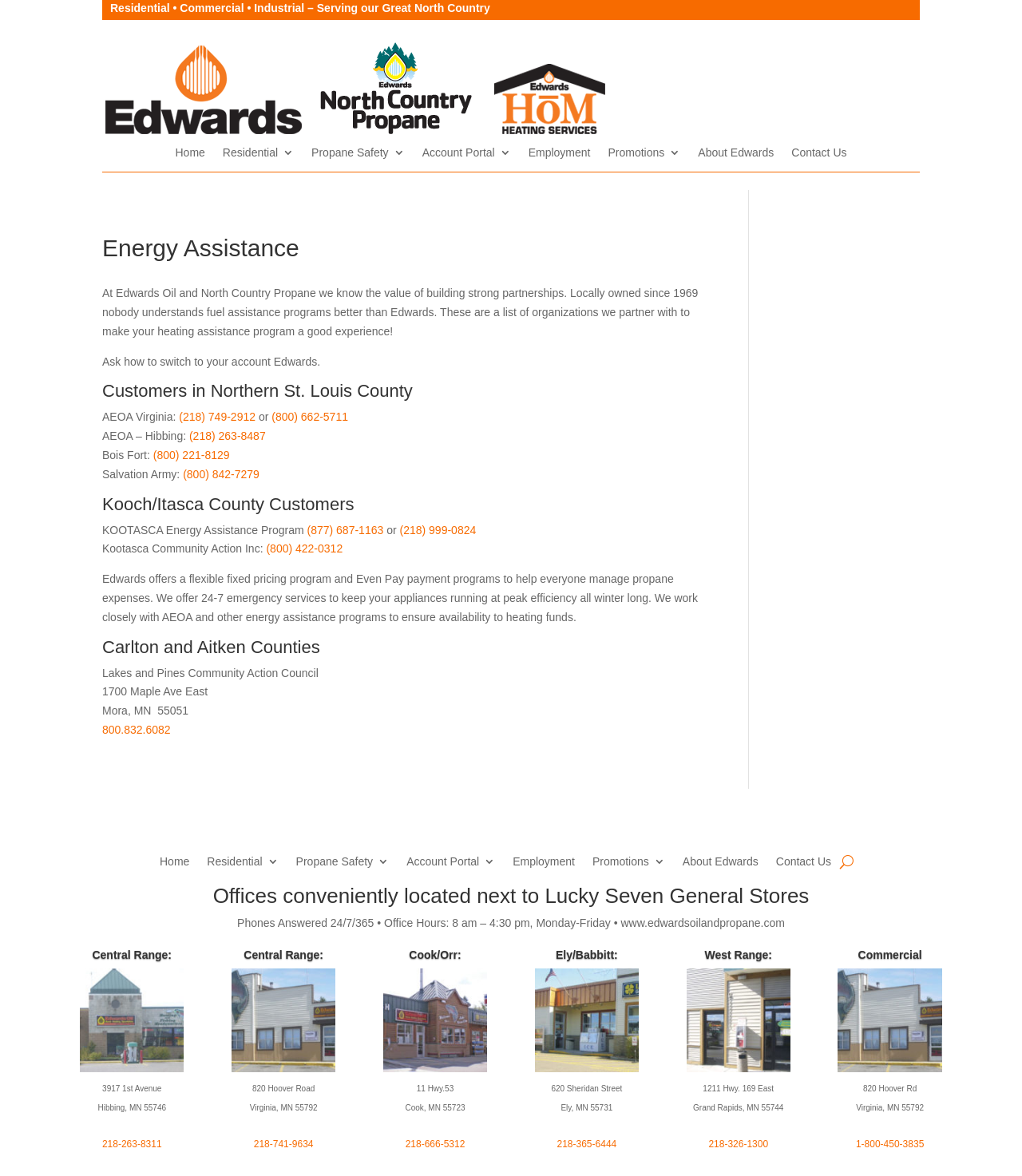Given the element description "Contact Us" in the screenshot, predict the bounding box coordinates of that UI element.

[0.759, 0.728, 0.813, 0.743]